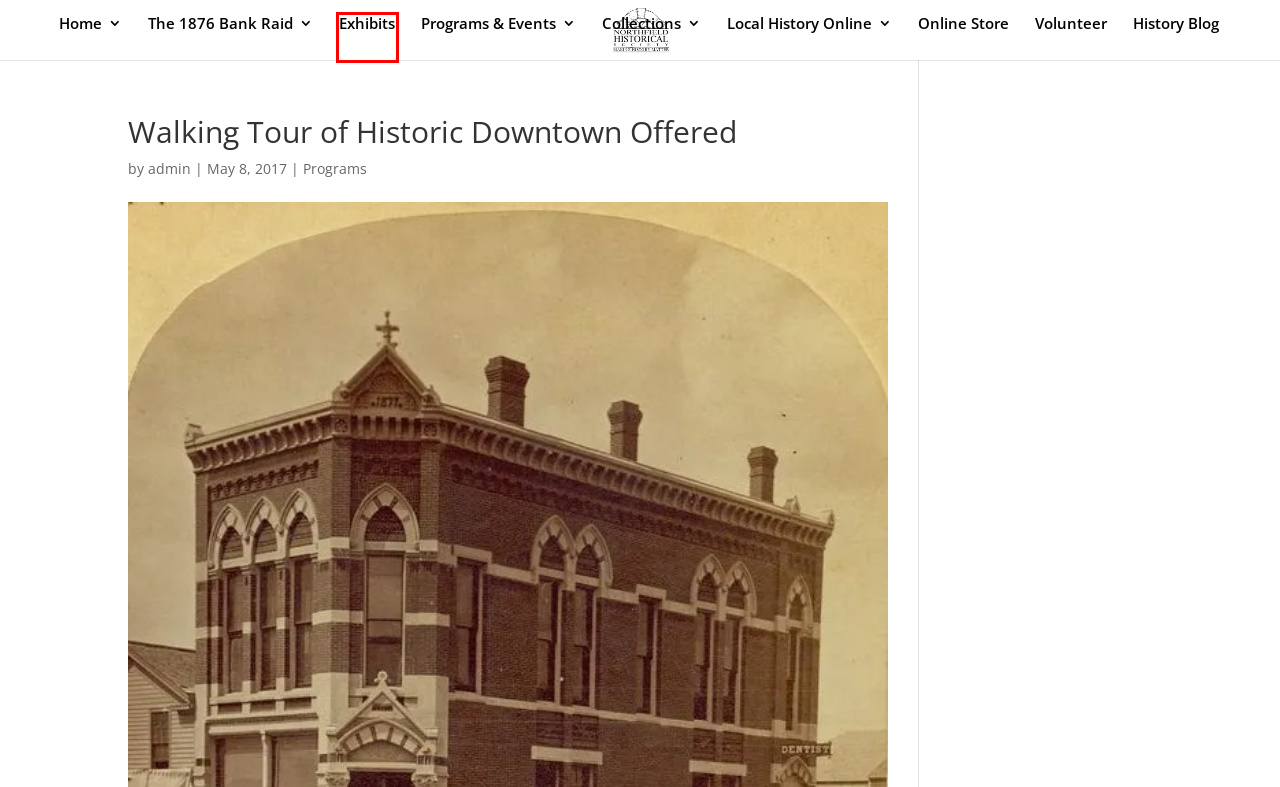Evaluate the webpage screenshot and identify the element within the red bounding box. Select the webpage description that best fits the new webpage after clicking the highlighted element. Here are the candidates:
A. Collections - Northfield Historical Society
B. Local History - Northfield Historical Society
C. admin, Author at Northfield Historical Society
D. The Bank Raid - Northfield Historical Society
E. Exhibits - Northfield Historical Society
F. History Blog Archives - Northfield Historical Society
G. - Northfield Historical Society
H. Programs Archives - Northfield Historical Society

E